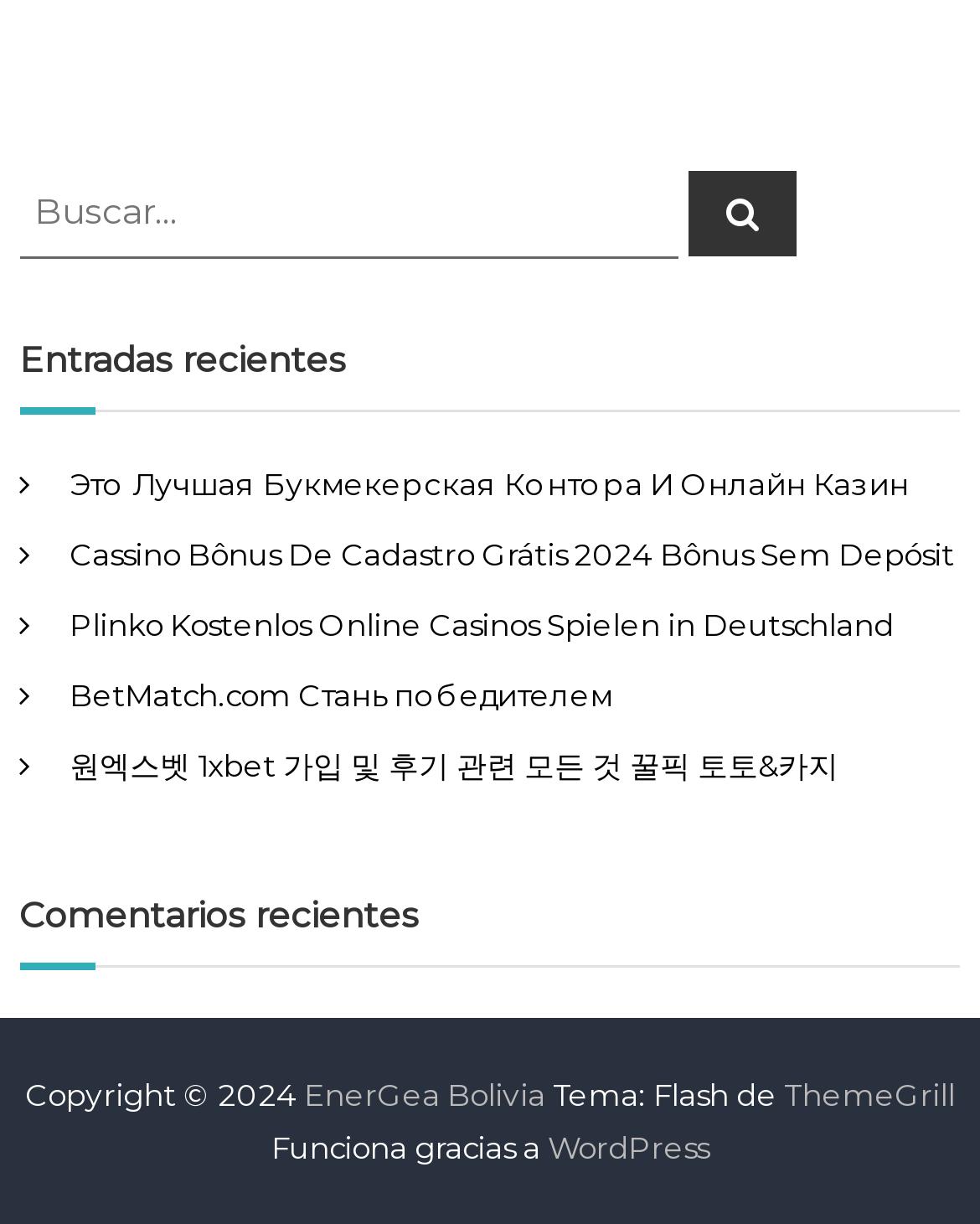Determine the bounding box coordinates of the clickable region to carry out the instruction: "View comments".

[0.02, 0.726, 0.98, 0.769]